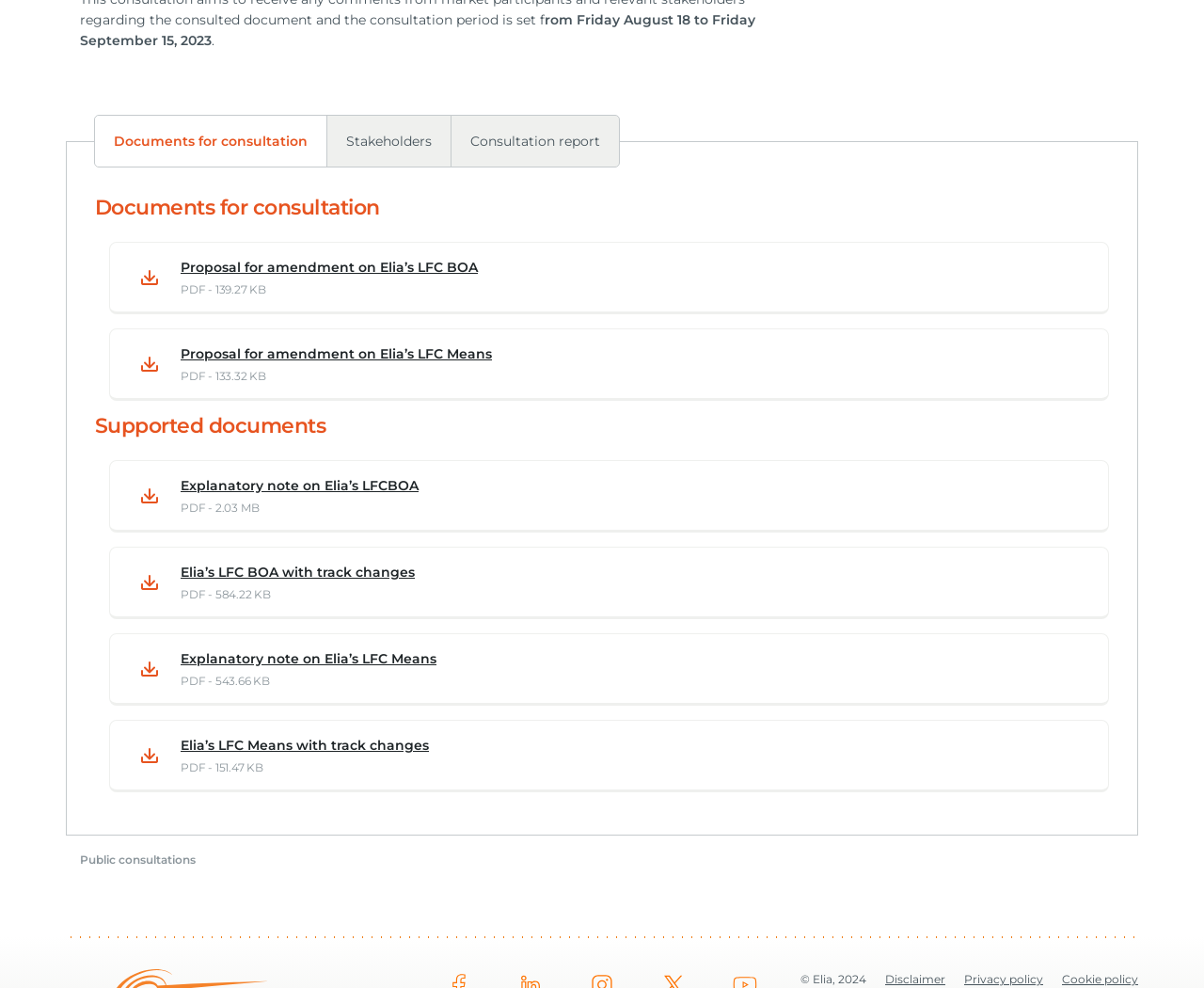Extract the bounding box coordinates of the UI element described by: "Documents for consultation". The coordinates should include four float numbers ranging from 0 to 1, e.g., [left, top, right, bottom].

[0.078, 0.116, 0.272, 0.17]